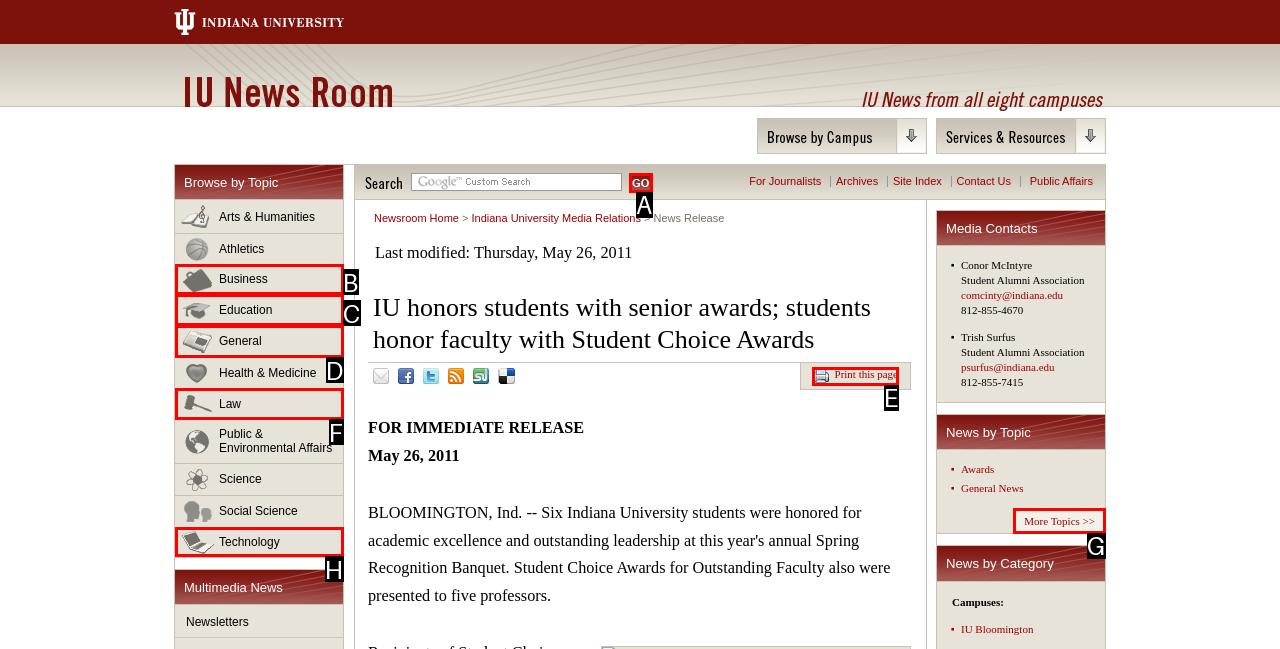Match the description: statute of limitations to the correct HTML element. Provide the letter of your choice from the given options.

None